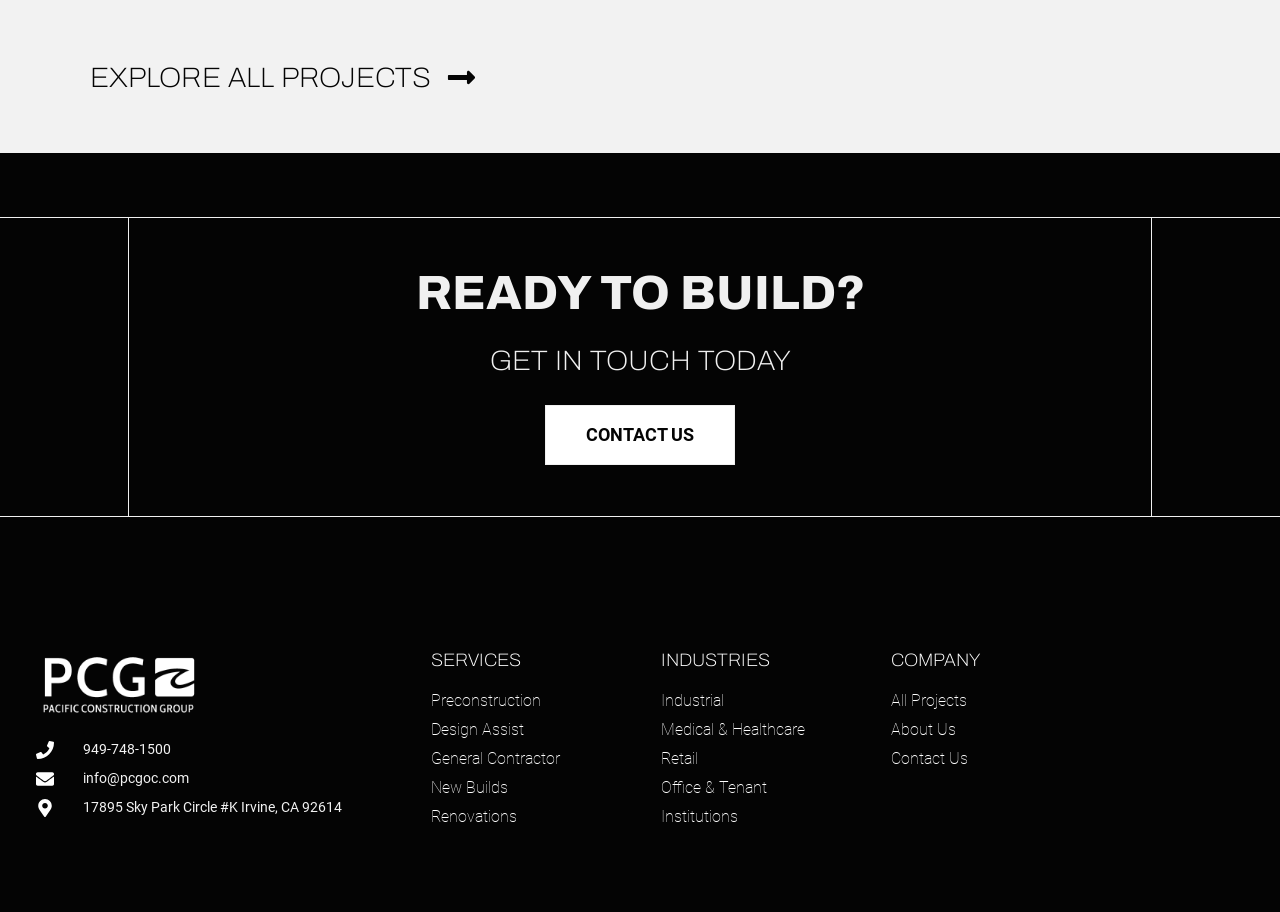Could you highlight the region that needs to be clicked to execute the instruction: "Share the page"?

None